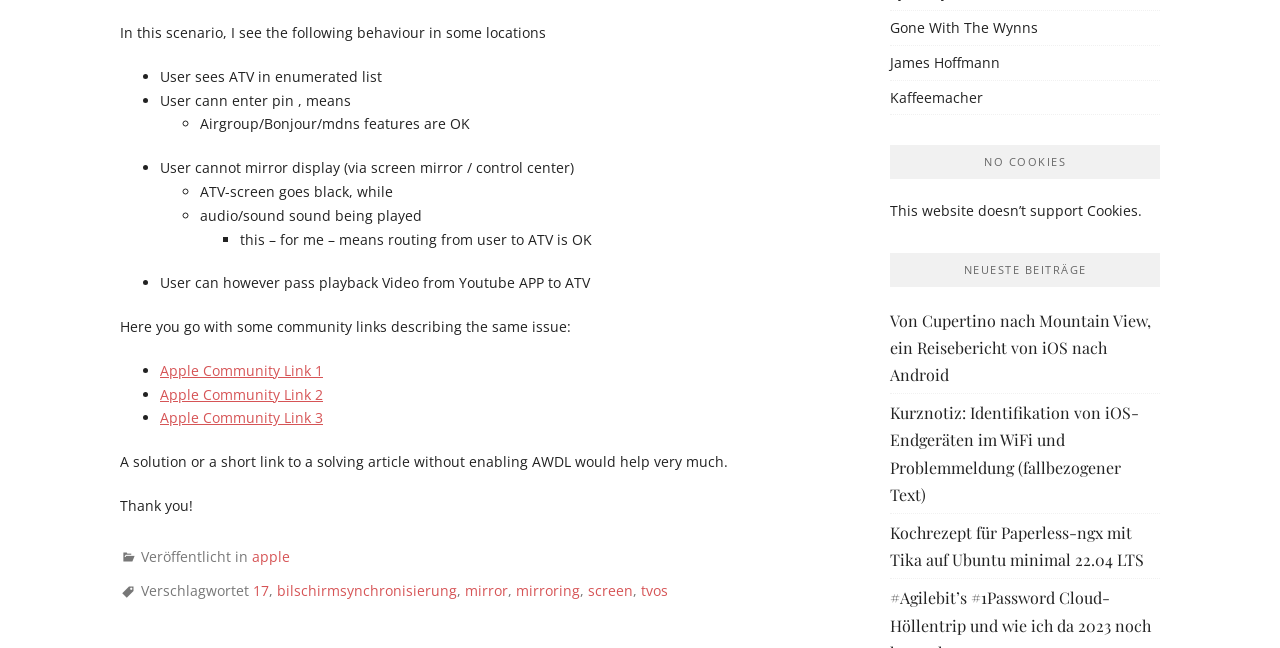Kindly determine the bounding box coordinates of the area that needs to be clicked to fulfill this instruction: "Click on Apple Community Link 3".

[0.125, 0.63, 0.252, 0.66]